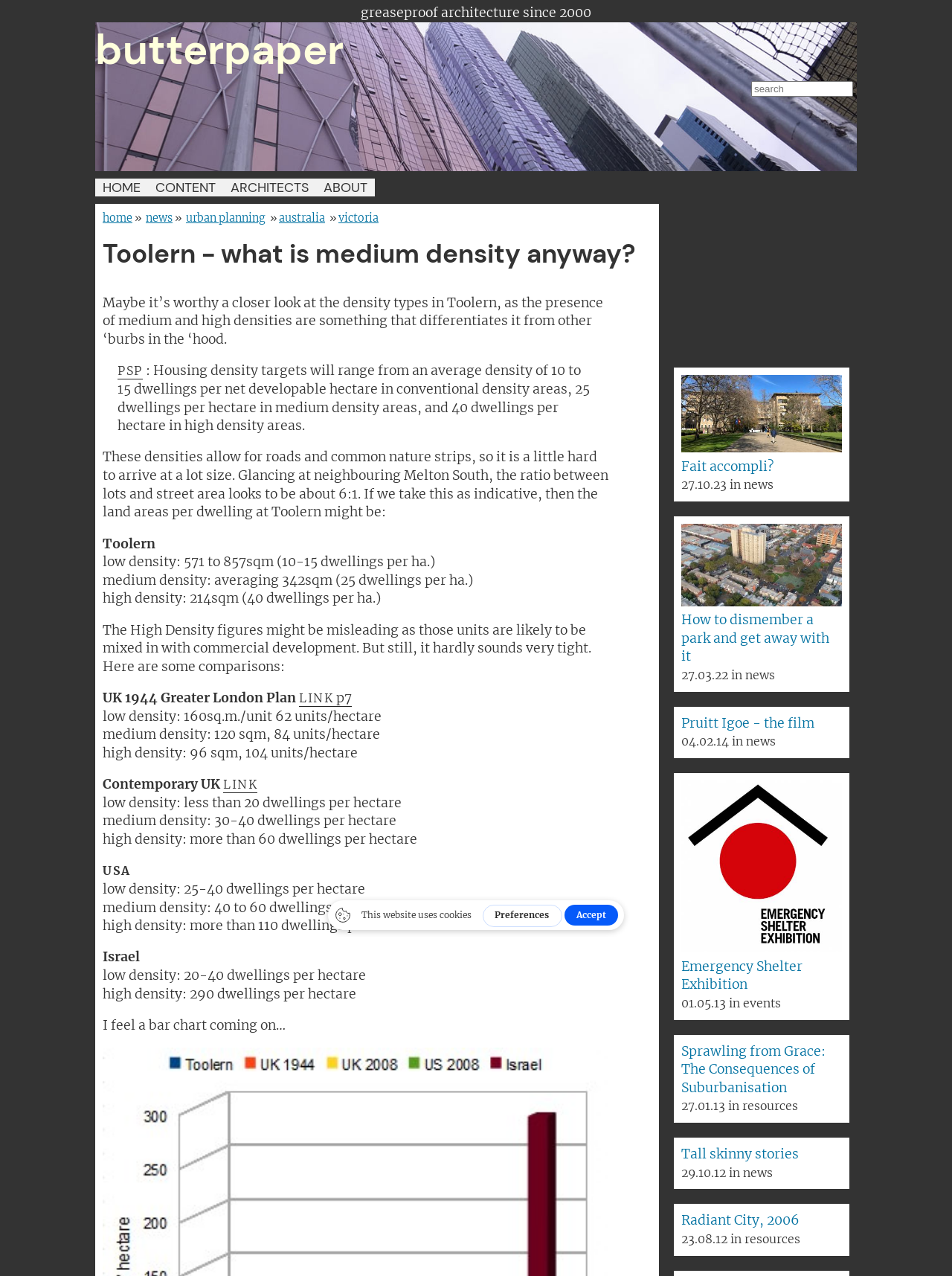Can you identify and provide the main heading of the webpage?

Toolern - what is medium density anyway?